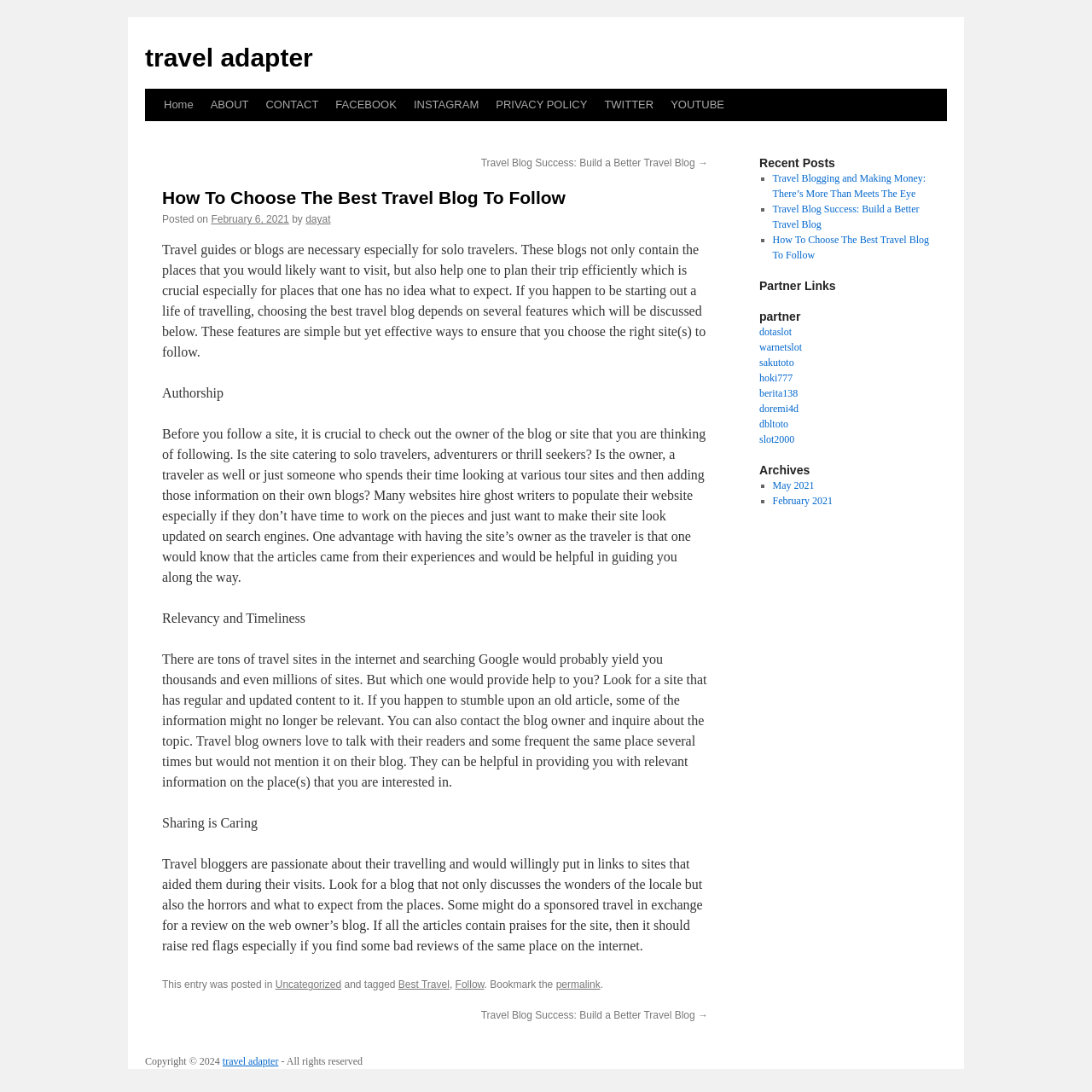Determine the bounding box coordinates for the UI element matching this description: "warnetslot".

[0.695, 0.312, 0.734, 0.323]